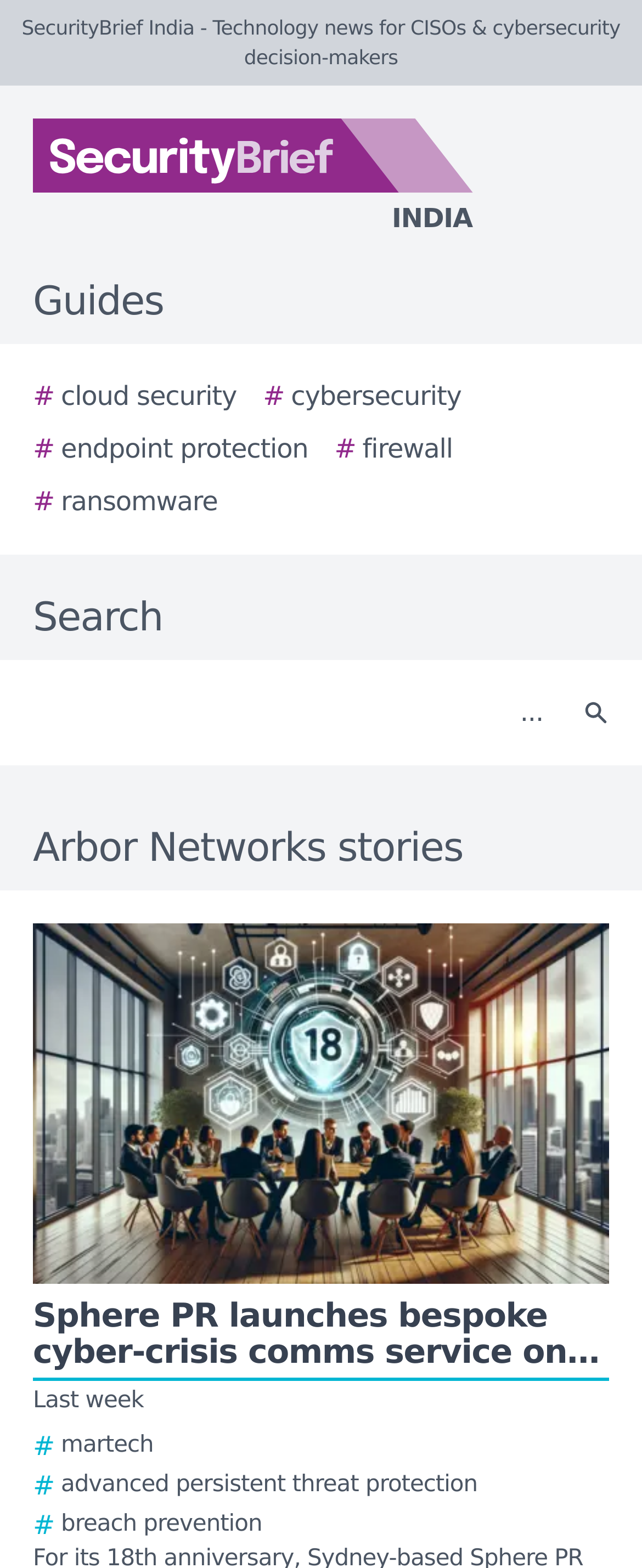Predict the bounding box of the UI element that fits this description: "# cybersecurity".

[0.41, 0.24, 0.719, 0.266]